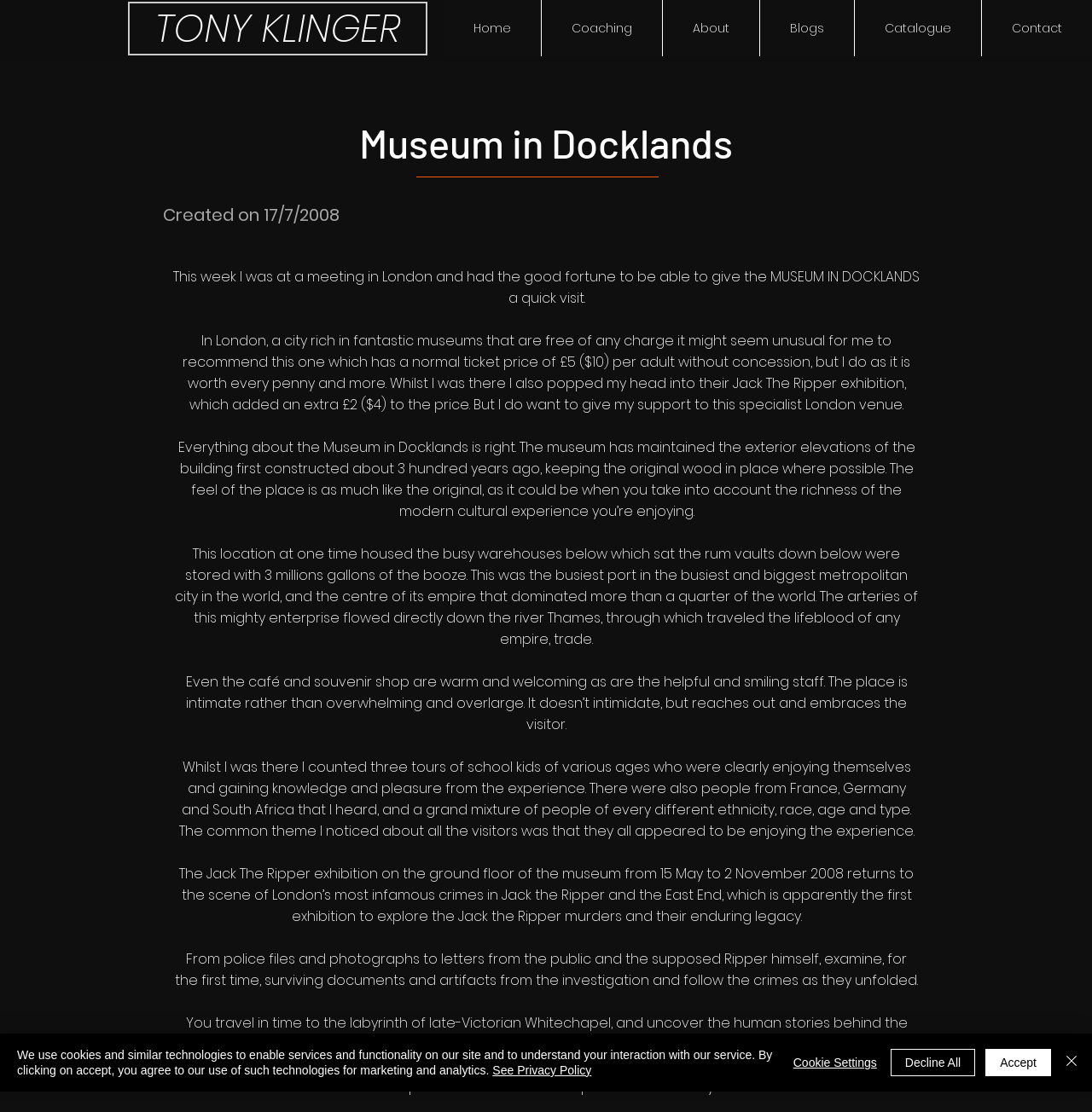How much does it cost to visit the museum?
Please provide a full and detailed response to the question.

The webpage mentions 'it might seem unusual for me to recommend this one which has a normal ticket price of £5 ($10) per adult without concession' which suggests that the cost to visit the museum is £5 ($10) per adult.